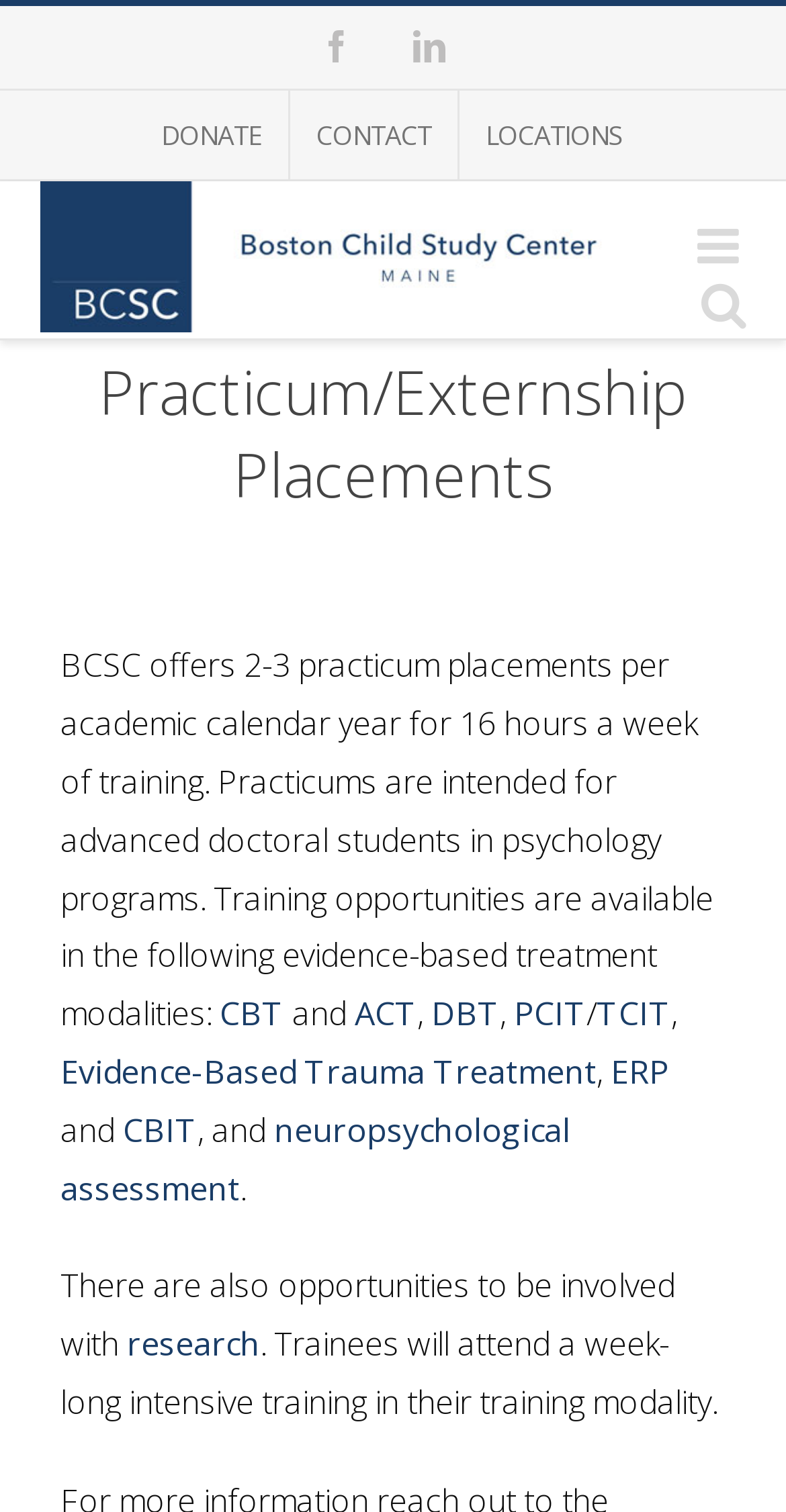What is the logo of the website?
Look at the screenshot and respond with one word or a short phrase.

Boston Child Study Center, Portland, ME Logo